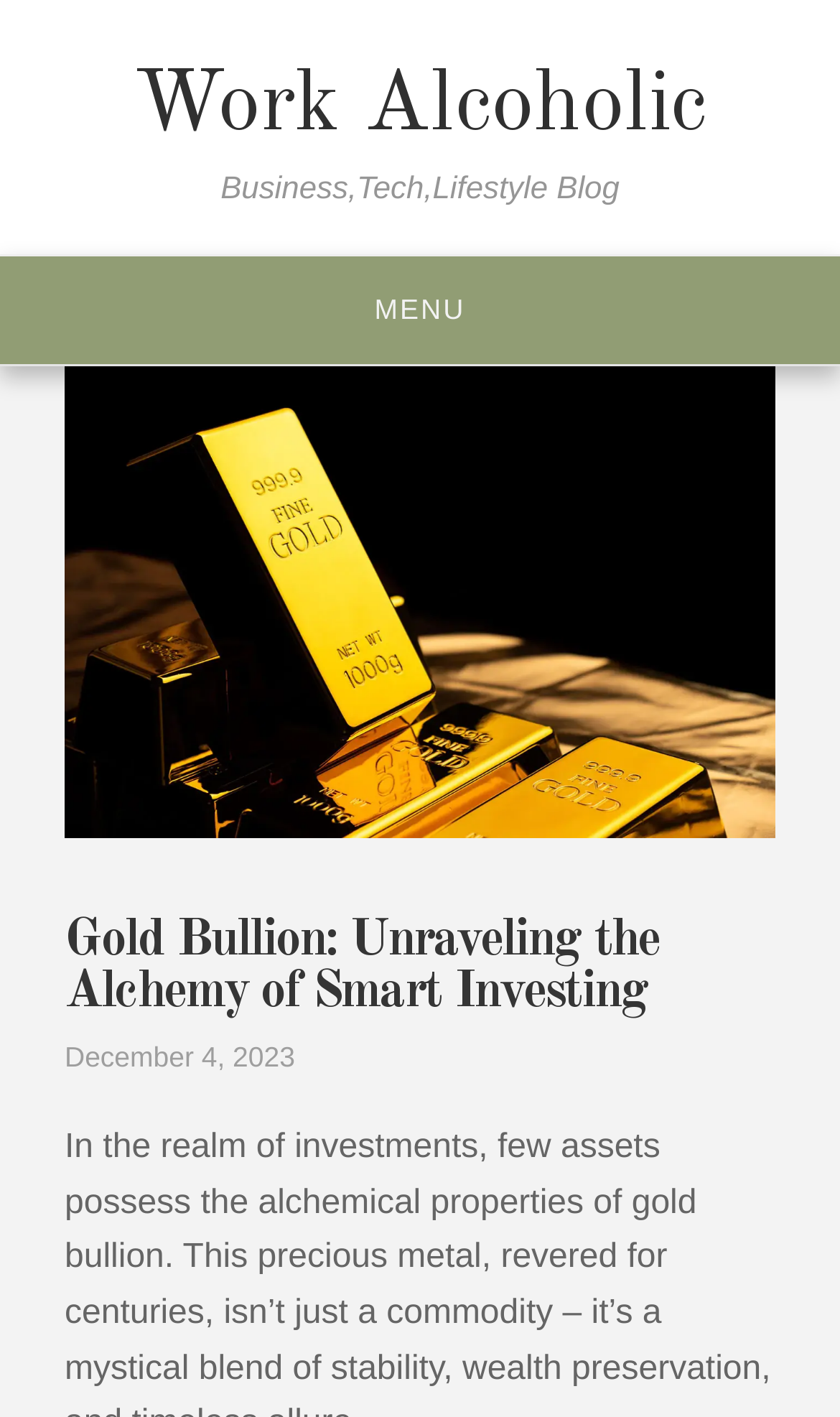Please respond to the question with a concise word or phrase:
What is the type of the 'MENU' element?

button